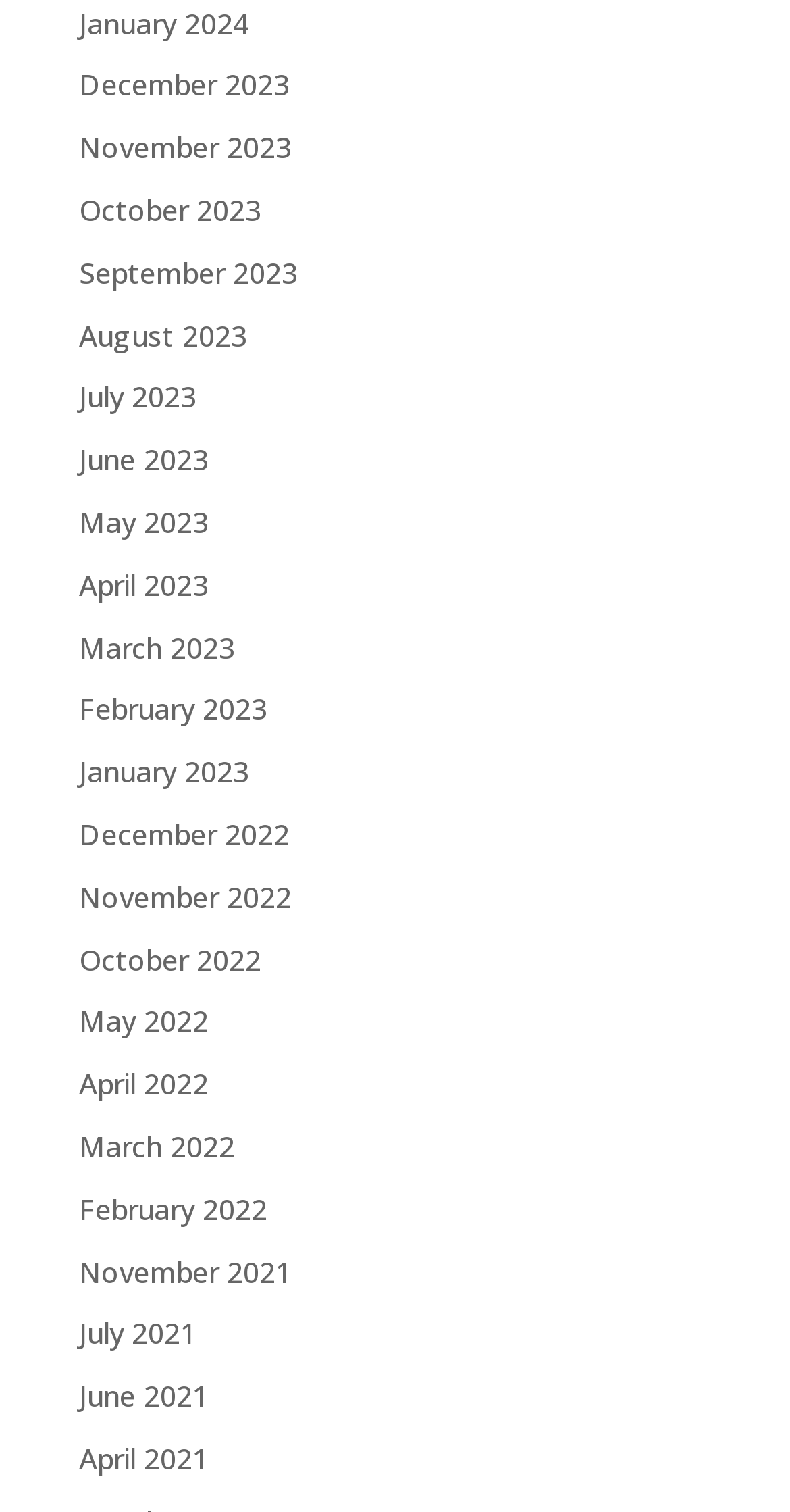Are there any months listed from 2020 or earlier?
Using the image as a reference, deliver a detailed and thorough answer to the question.

I examined the list of links and found that the earliest month listed is April 2021, which means there are no months listed from 2020 or earlier.